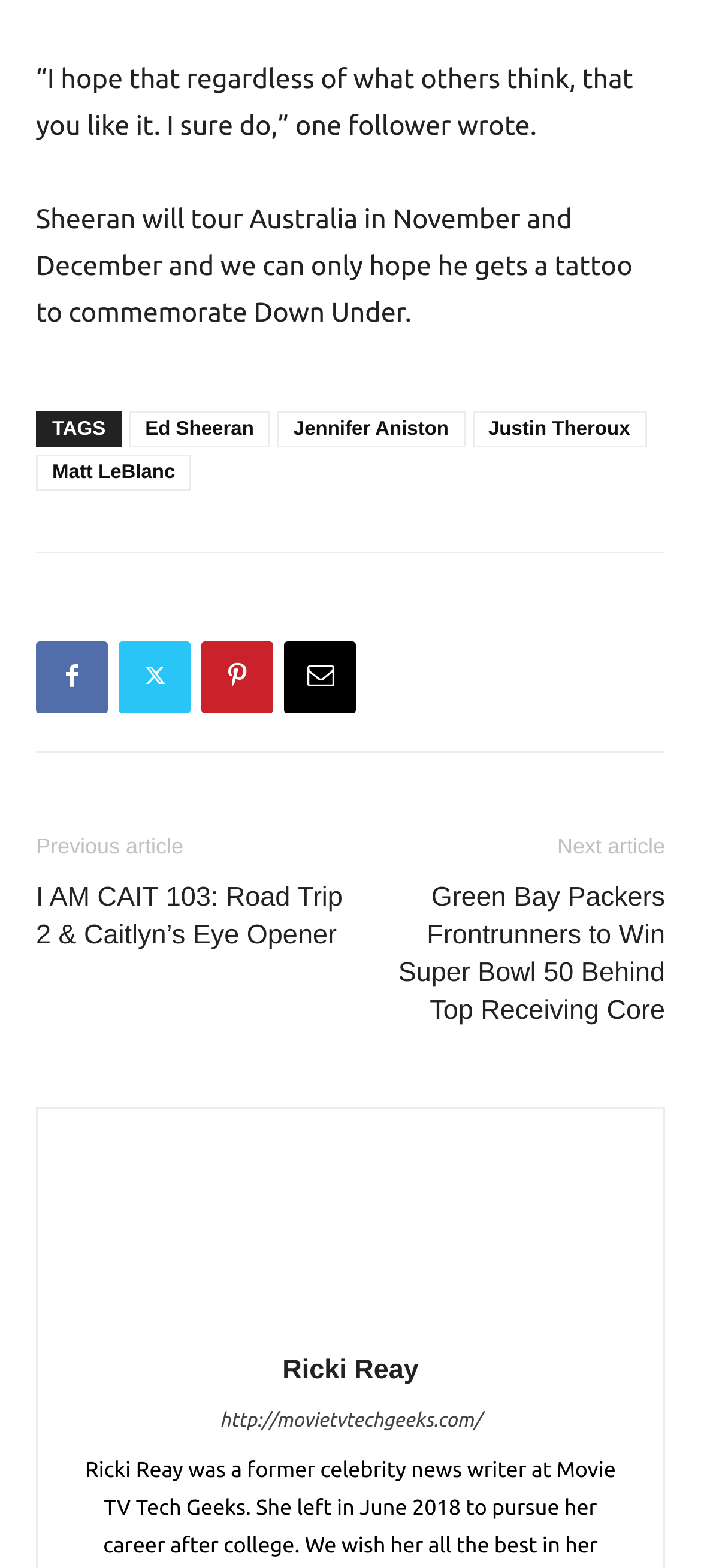What is the topic of the article?
Refer to the image and give a detailed answer to the question.

I determined the answer by looking at the content of the article, which mentions Ed Sheeran and his tour in Australia. The article also includes tags related to Ed Sheeran, indicating that he is the main topic of the article.